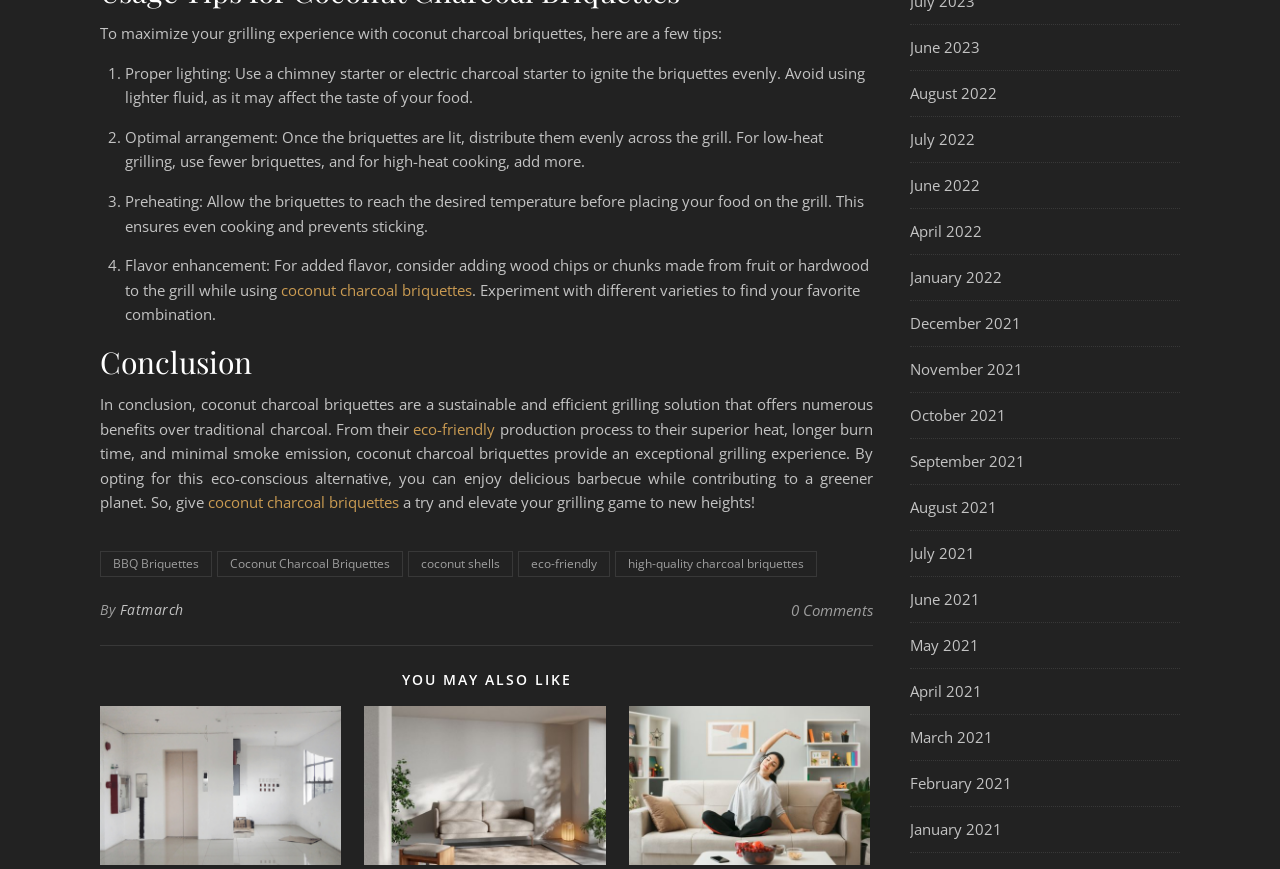Based on the element description Fatmarch, identify the bounding box coordinates for the UI element. The coordinates should be in the format (top-left x, top-left y, bottom-right x, bottom-right y) and within the 0 to 1 range.

[0.093, 0.685, 0.143, 0.719]